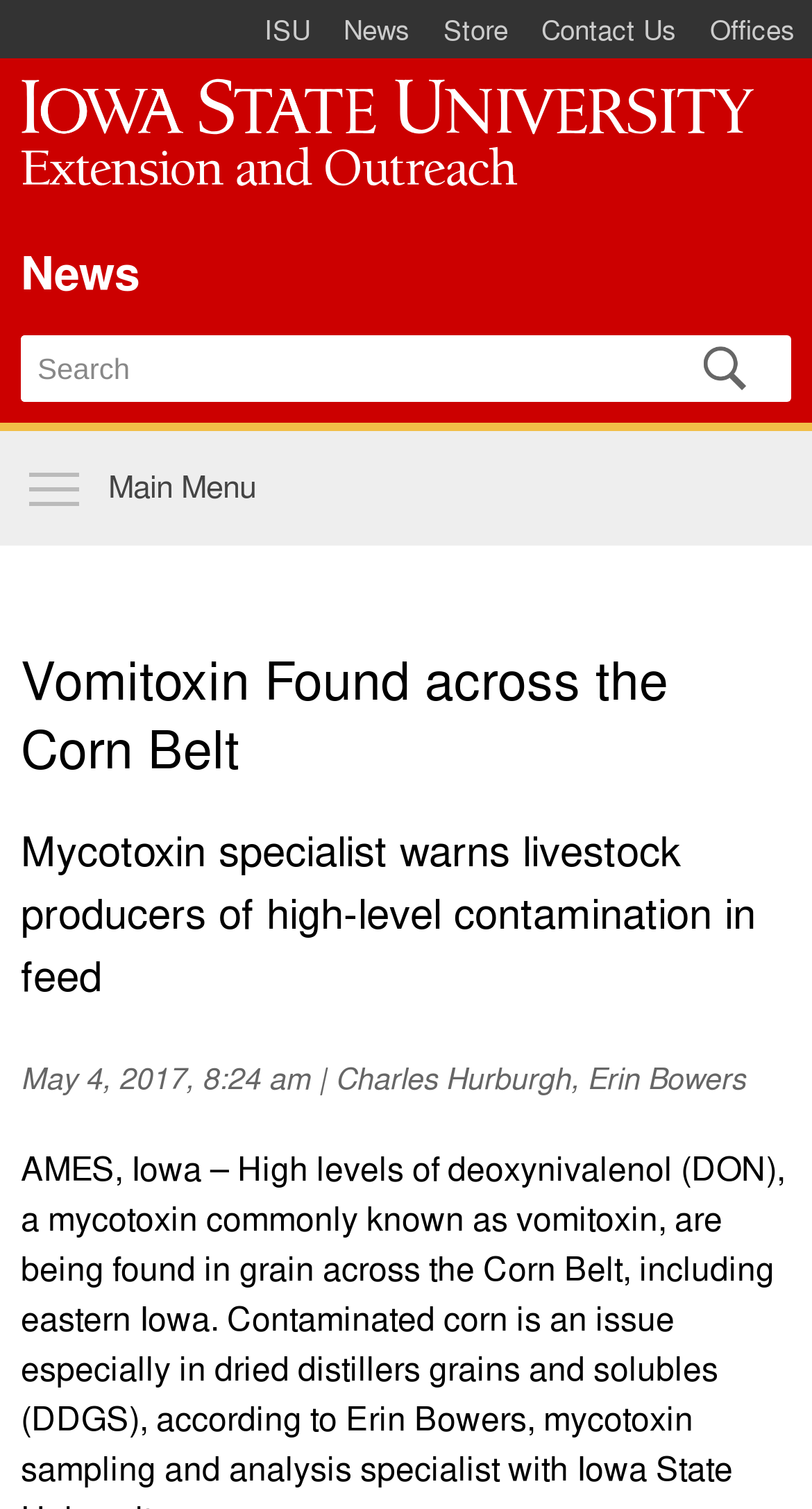Please indicate the bounding box coordinates for the clickable area to complete the following task: "Go to ISU homepage". The coordinates should be specified as four float numbers between 0 and 1, i.e., [left, top, right, bottom].

[0.305, 0.0, 0.403, 0.039]